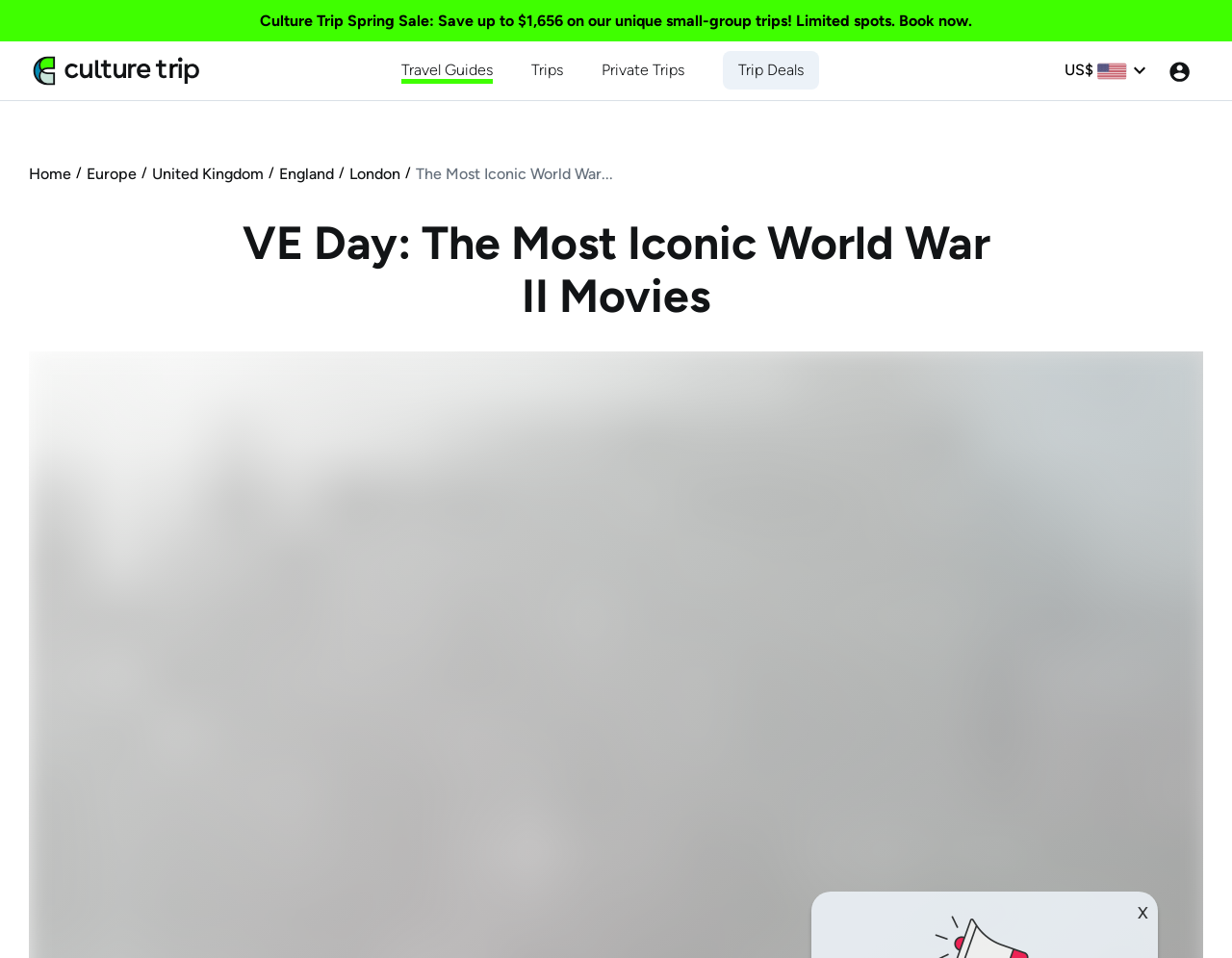Please find the bounding box coordinates of the element that must be clicked to perform the given instruction: "Browse Travel Guides". The coordinates should be four float numbers from 0 to 1, i.e., [left, top, right, bottom].

[0.326, 0.062, 0.4, 0.085]